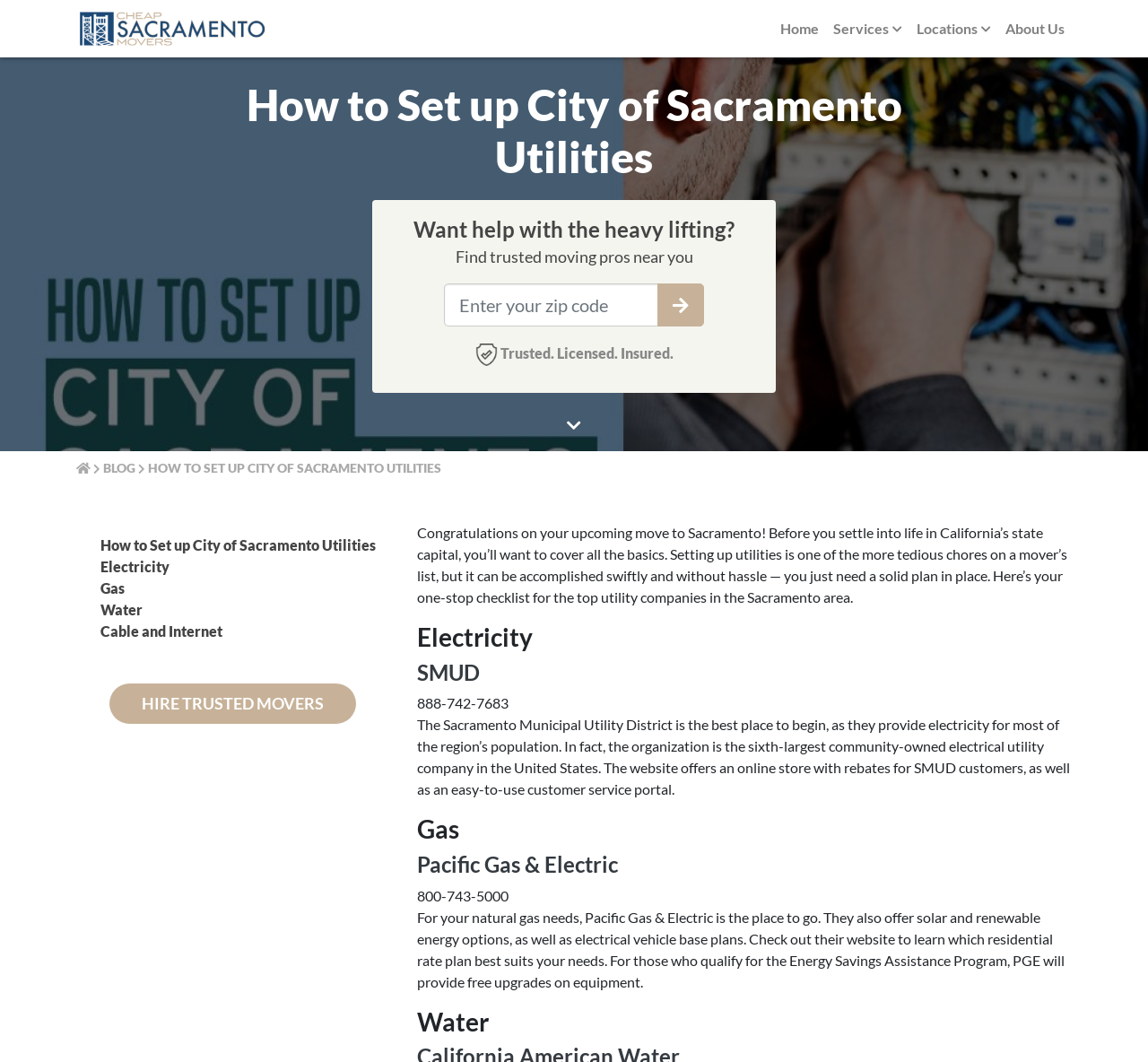Determine the bounding box coordinates for the area that needs to be clicked to fulfill this task: "Click the 'SMUD' link". The coordinates must be given as four float numbers between 0 and 1, i.e., [left, top, right, bottom].

[0.363, 0.62, 0.418, 0.645]